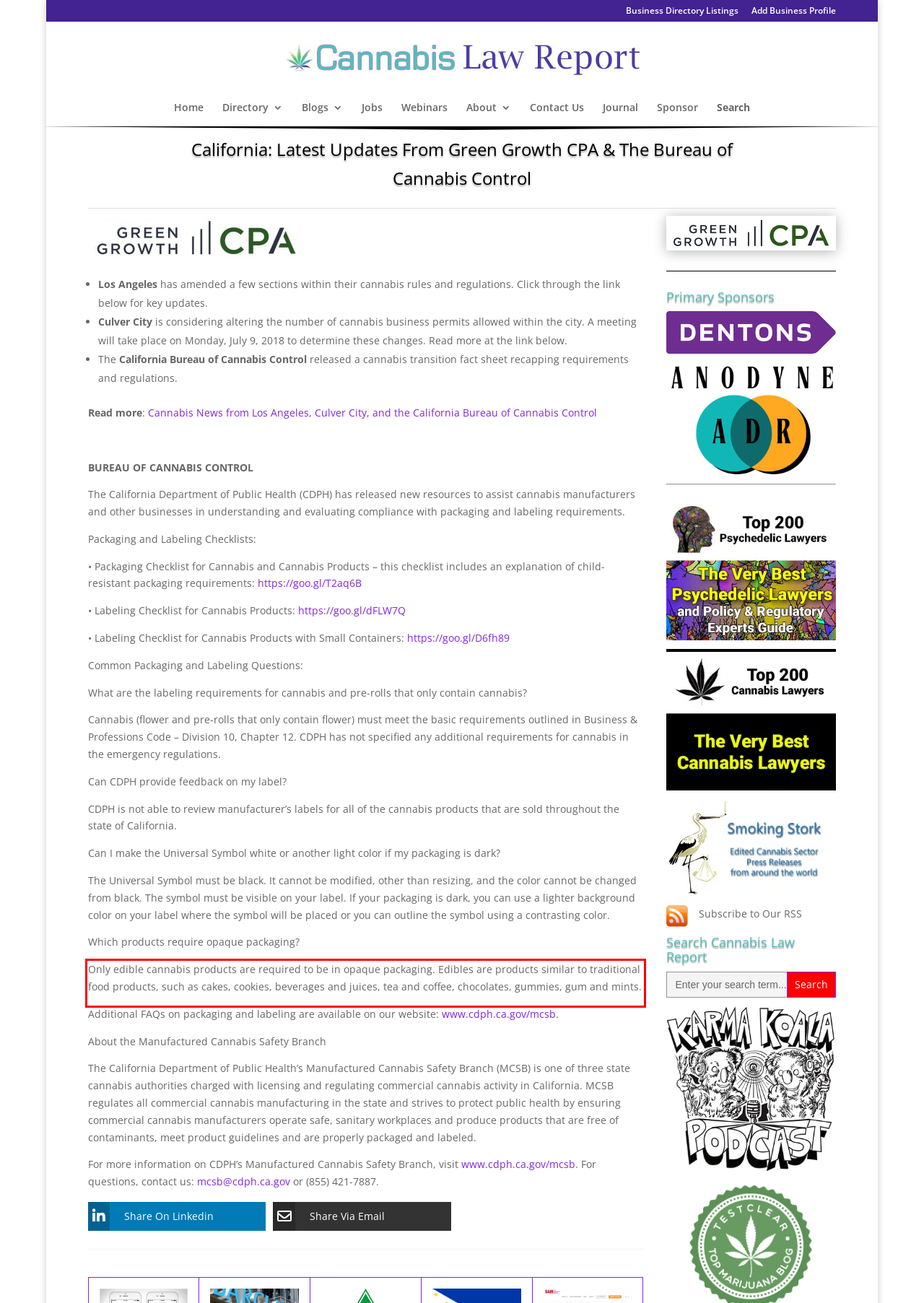Identify the text within the red bounding box on the webpage screenshot and generate the extracted text content.

Only edible cannabis products are required to be in opaque packaging. Edibles are products similar to traditional food products, such as cakes, cookies, beverages and juices, tea and coffee, chocolates, gummies, gum and mints.